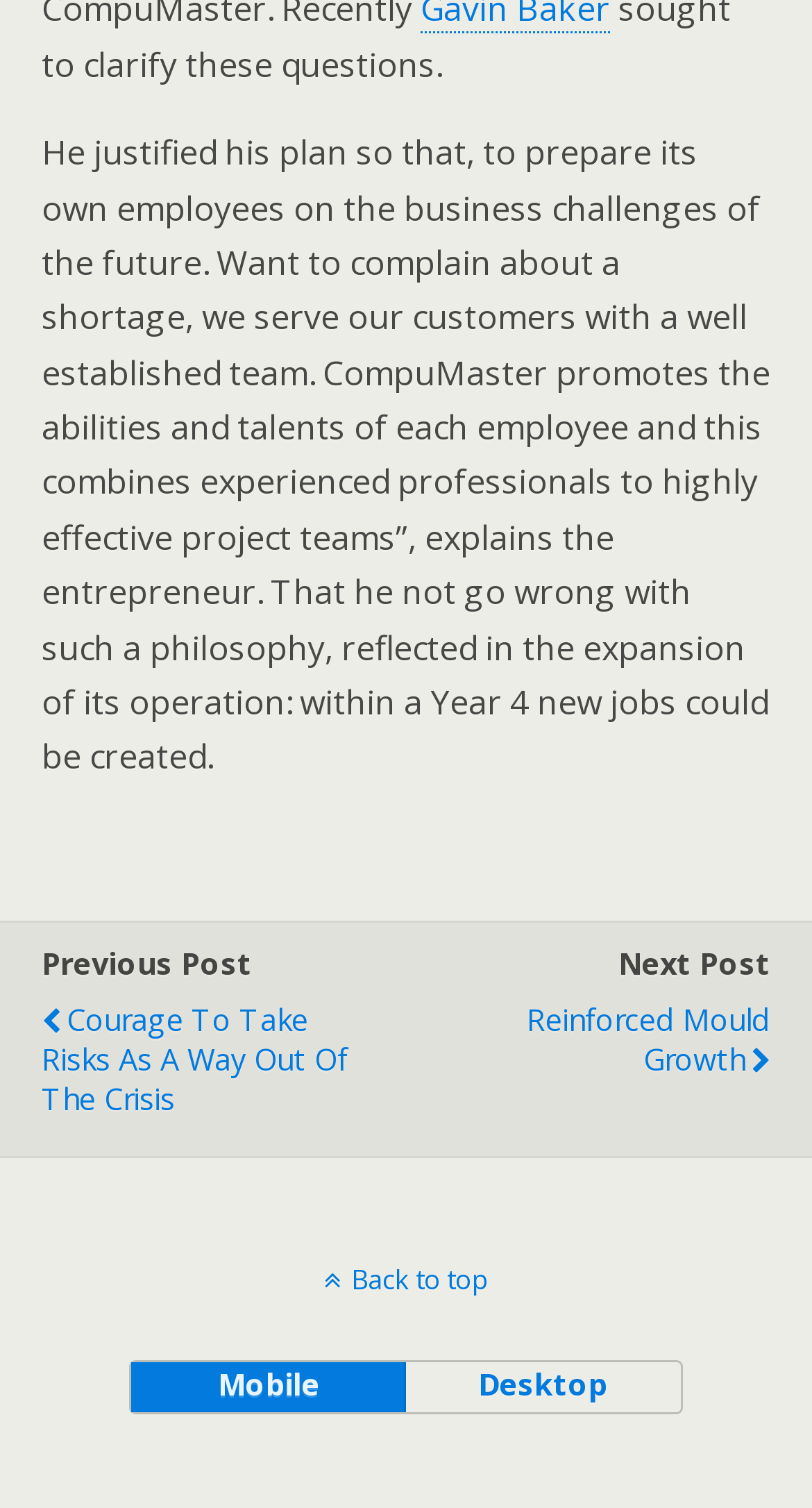Highlight the bounding box of the UI element that corresponds to this description: "Reinforced Mould Growth".

[0.509, 0.652, 0.949, 0.726]